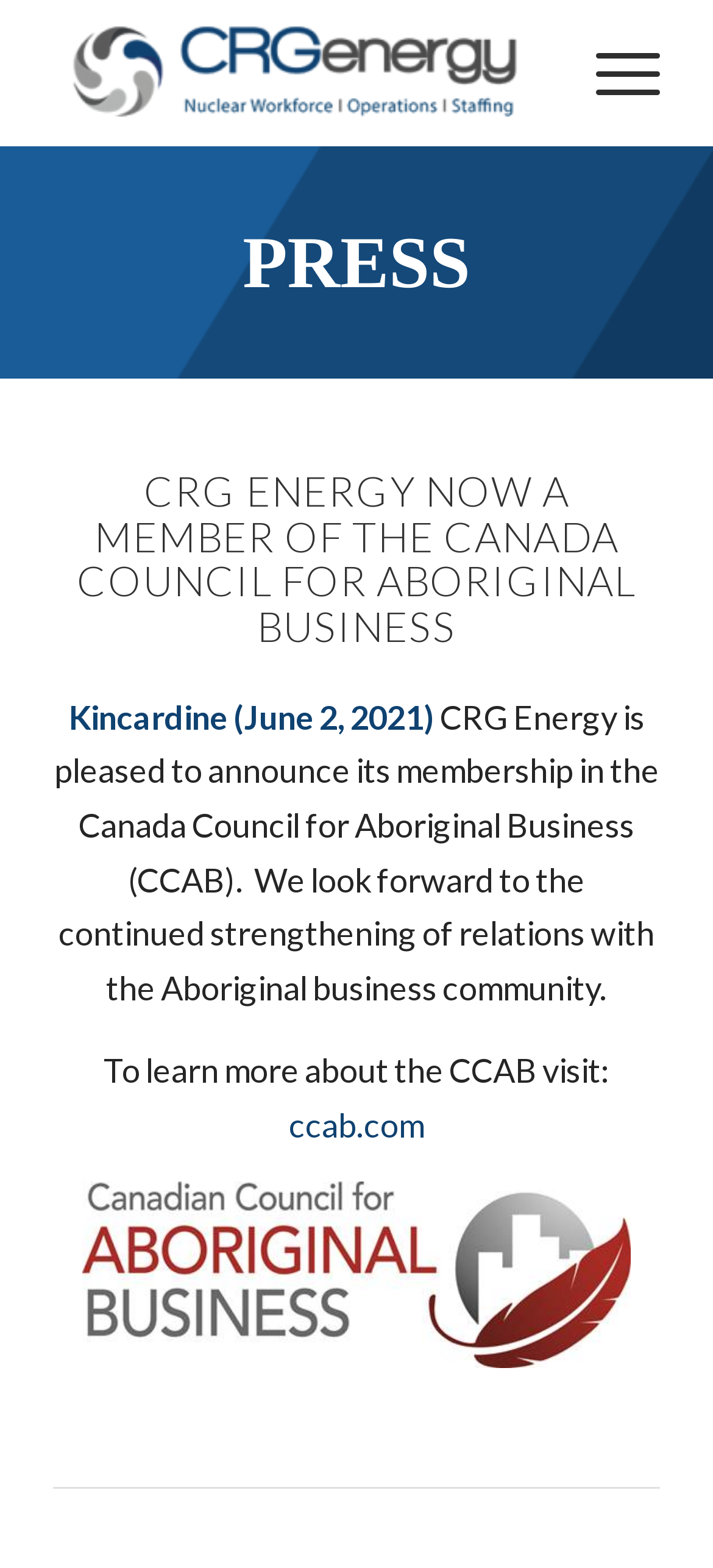Locate the bounding box of the user interface element based on this description: "Visit eBay Store".

None